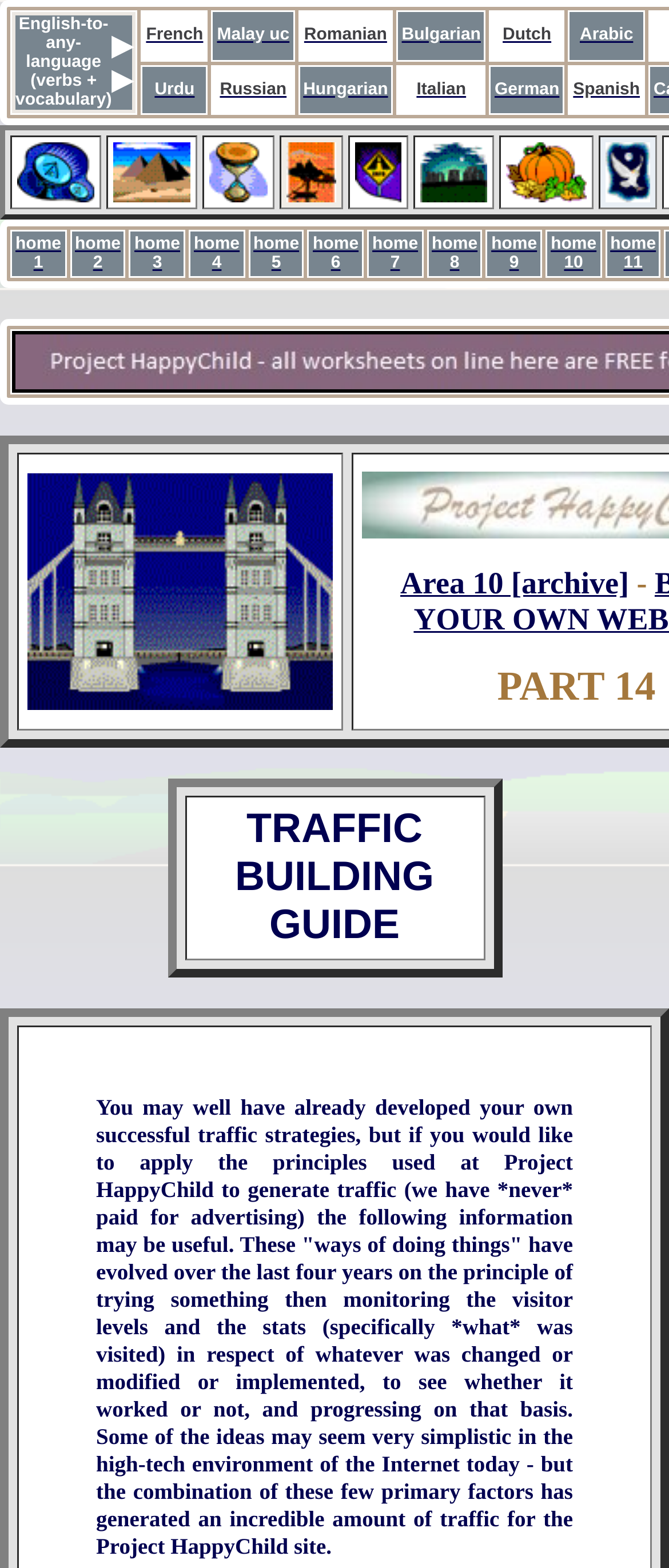Respond concisely with one word or phrase to the following query:
How many images are there on the webpage?

7